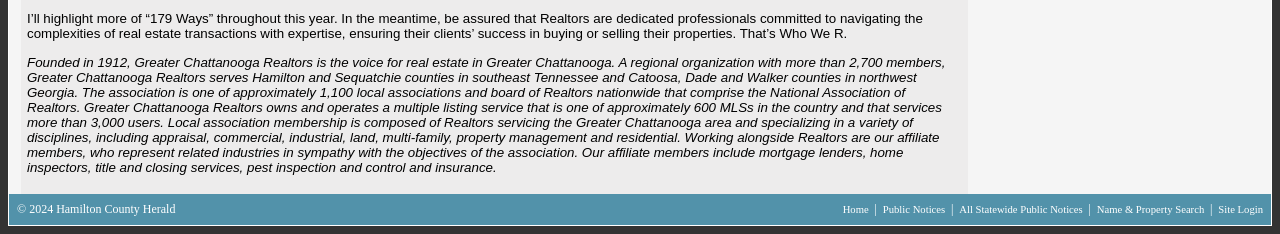What are the options available in the footer?
Please respond to the question with a detailed and informative answer.

The answer can be found in the LayoutTableCell element, which contains links to 'Home', 'Public Notices', 'All Statewide Public Notices', 'Name & Property Search', and 'Site Login'.